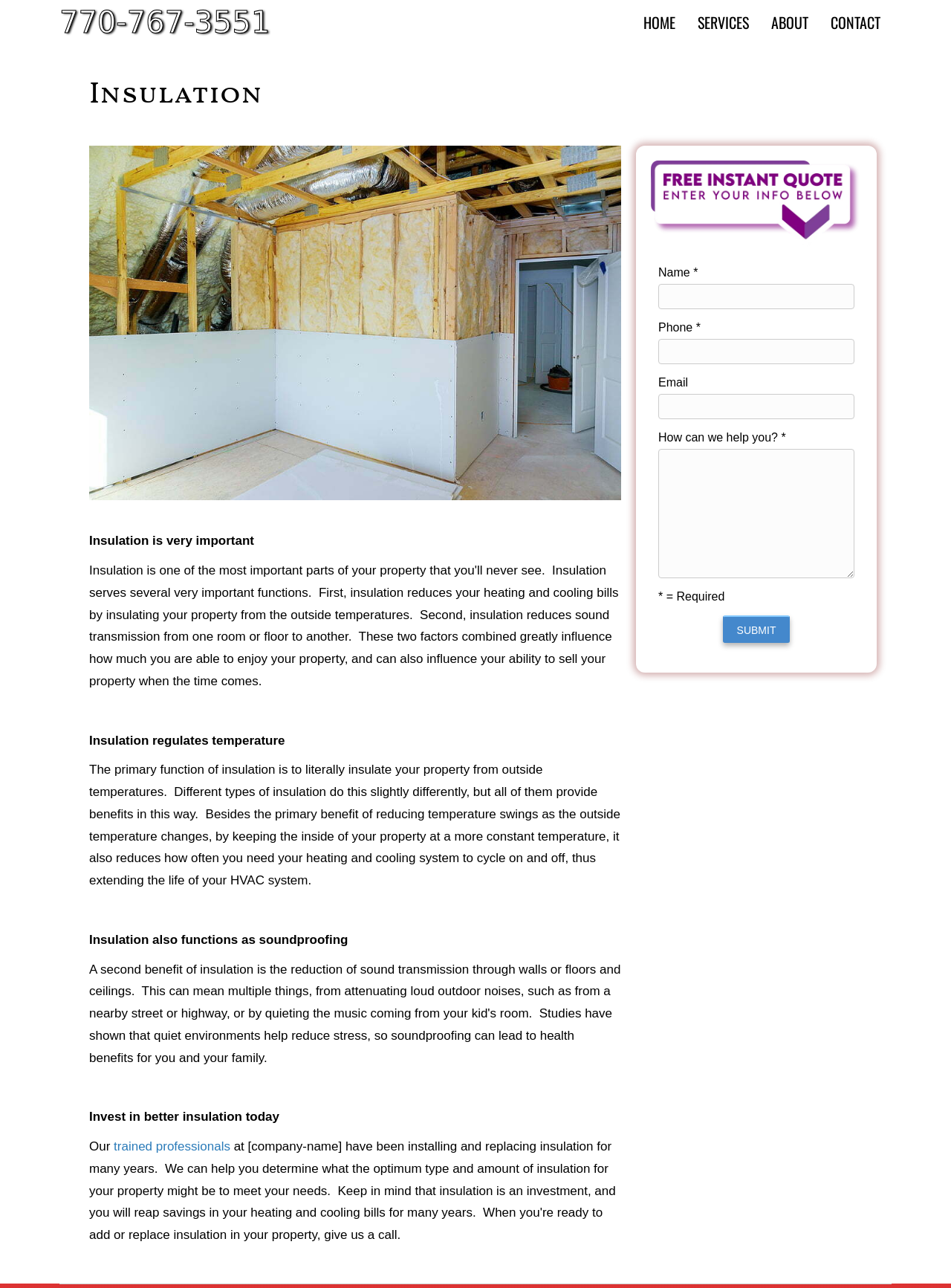Specify the bounding box coordinates of the element's region that should be clicked to achieve the following instruction: "Enter your name". The bounding box coordinates consist of four float numbers between 0 and 1, in the format [left, top, right, bottom].

[0.692, 0.221, 0.898, 0.24]